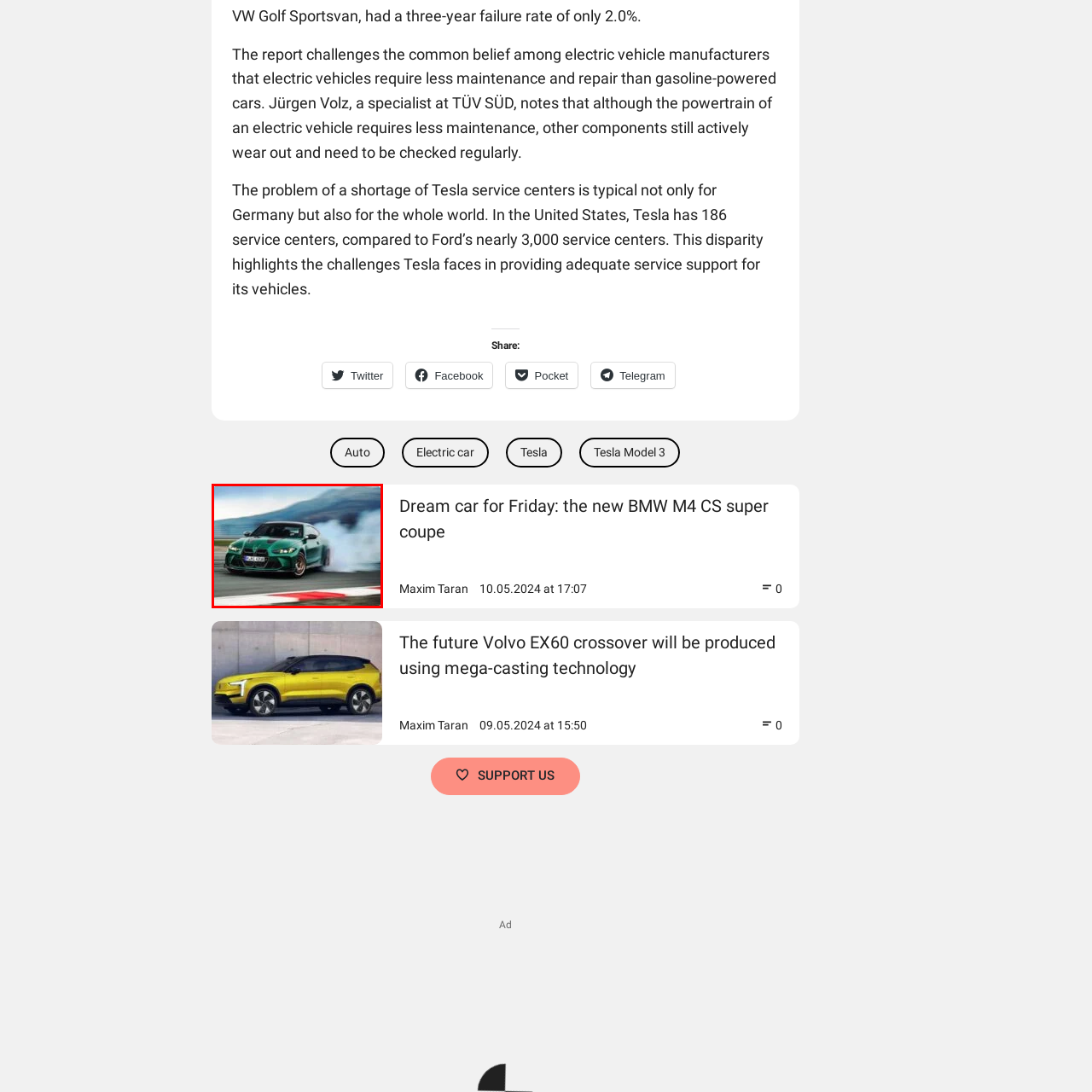Please scrutinize the image encapsulated by the red bounding box and provide an elaborate answer to the next question based on the details in the image: Where is the BMW M4 CS being driven?

The caption states that the car is 'captured in action, drifting on a racetrack', indicating that the BMW M4 CS is being driven on a racetrack.